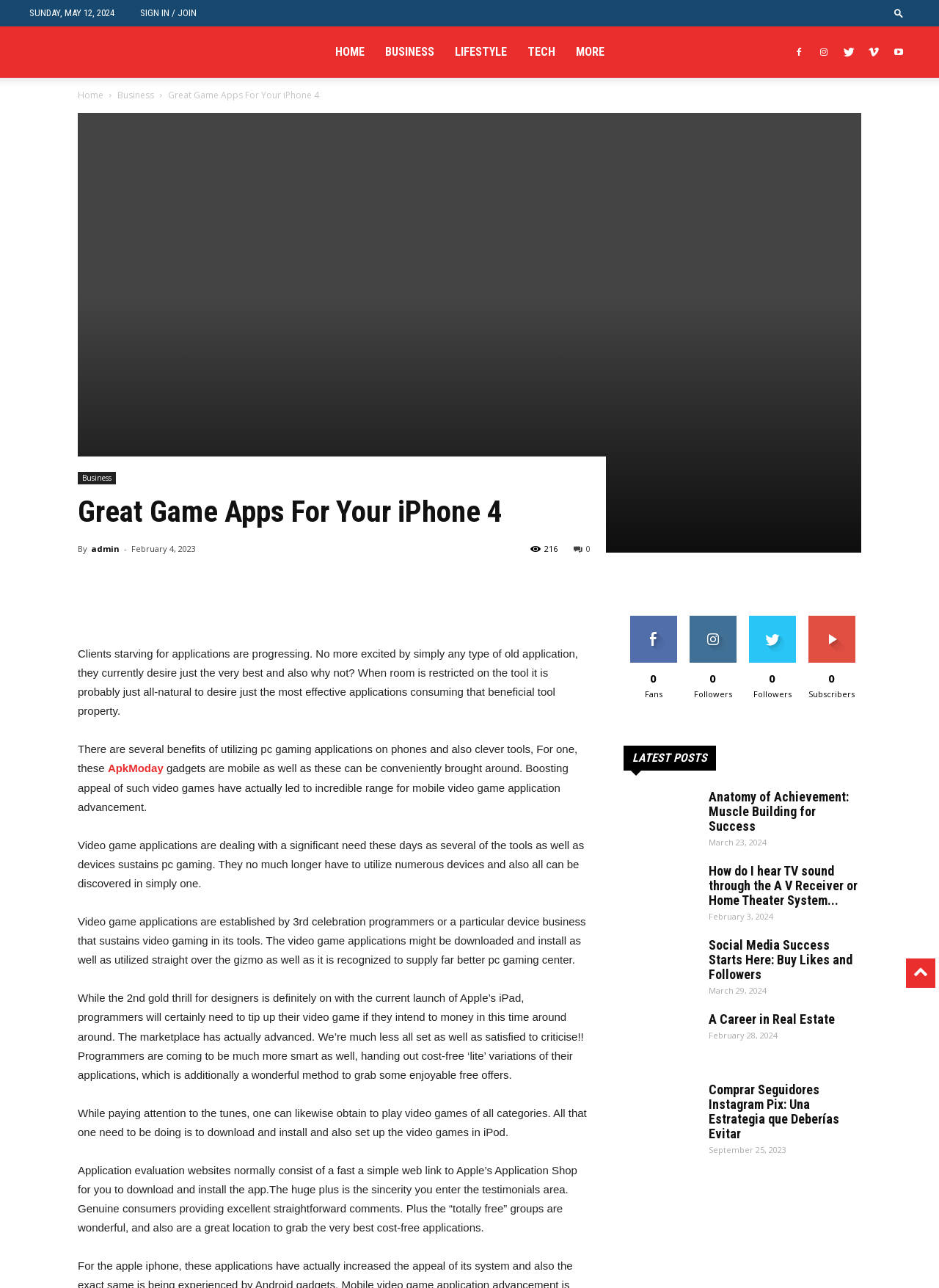How many followers are mentioned in the webpage?
Give a detailed and exhaustive answer to the question.

The number of followers is mentioned in the webpage, which can be found in the StaticText element with the text '216' and bounding box coordinates [0.58, 0.422, 0.594, 0.43]. This text is located near the 'admin' link, indicating that it represents the number of followers.